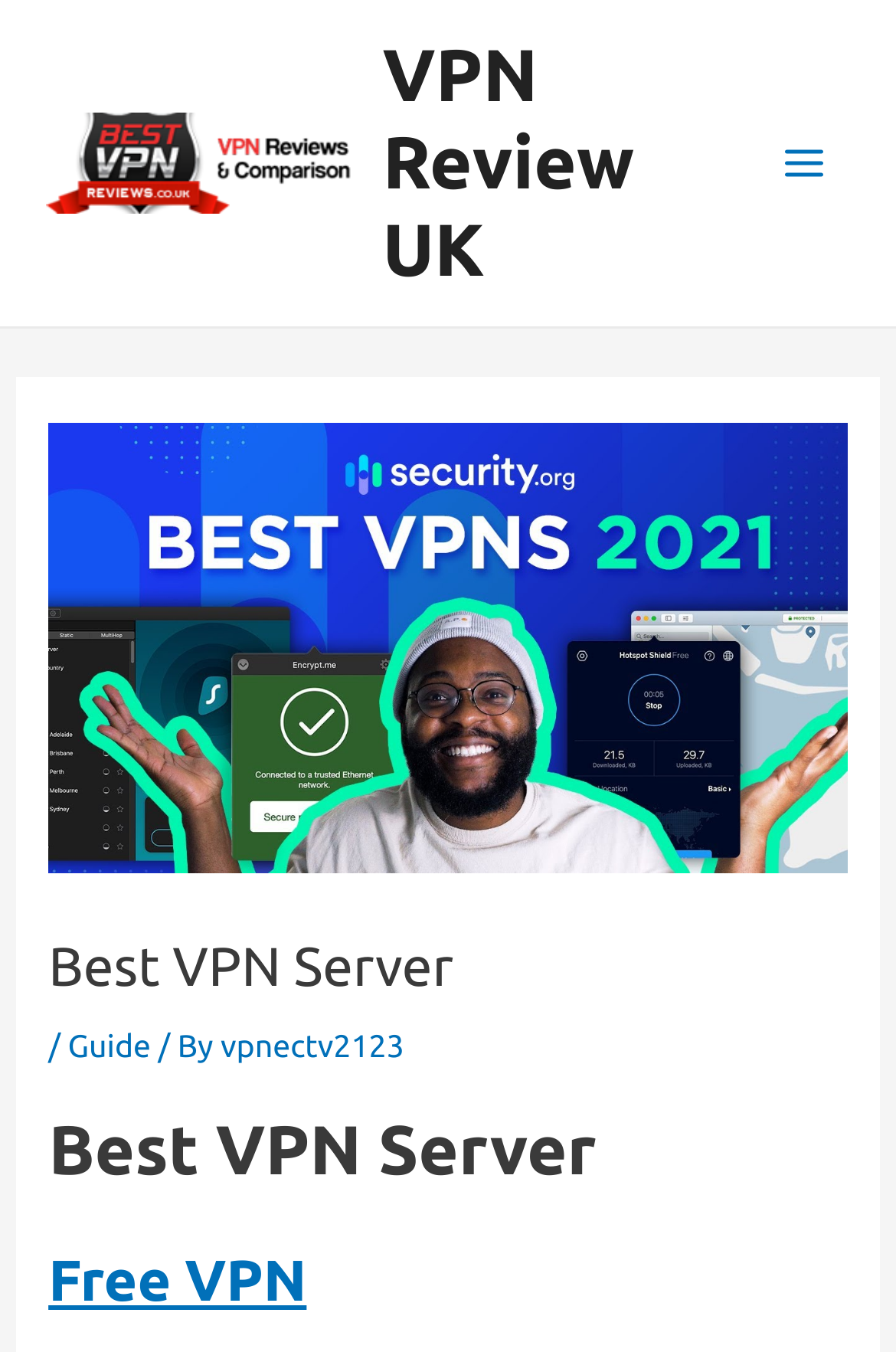Determine the bounding box coordinates of the UI element that matches the following description: "Free VPN". The coordinates should be four float numbers between 0 and 1 in the format [left, top, right, bottom].

[0.054, 0.923, 0.342, 0.971]